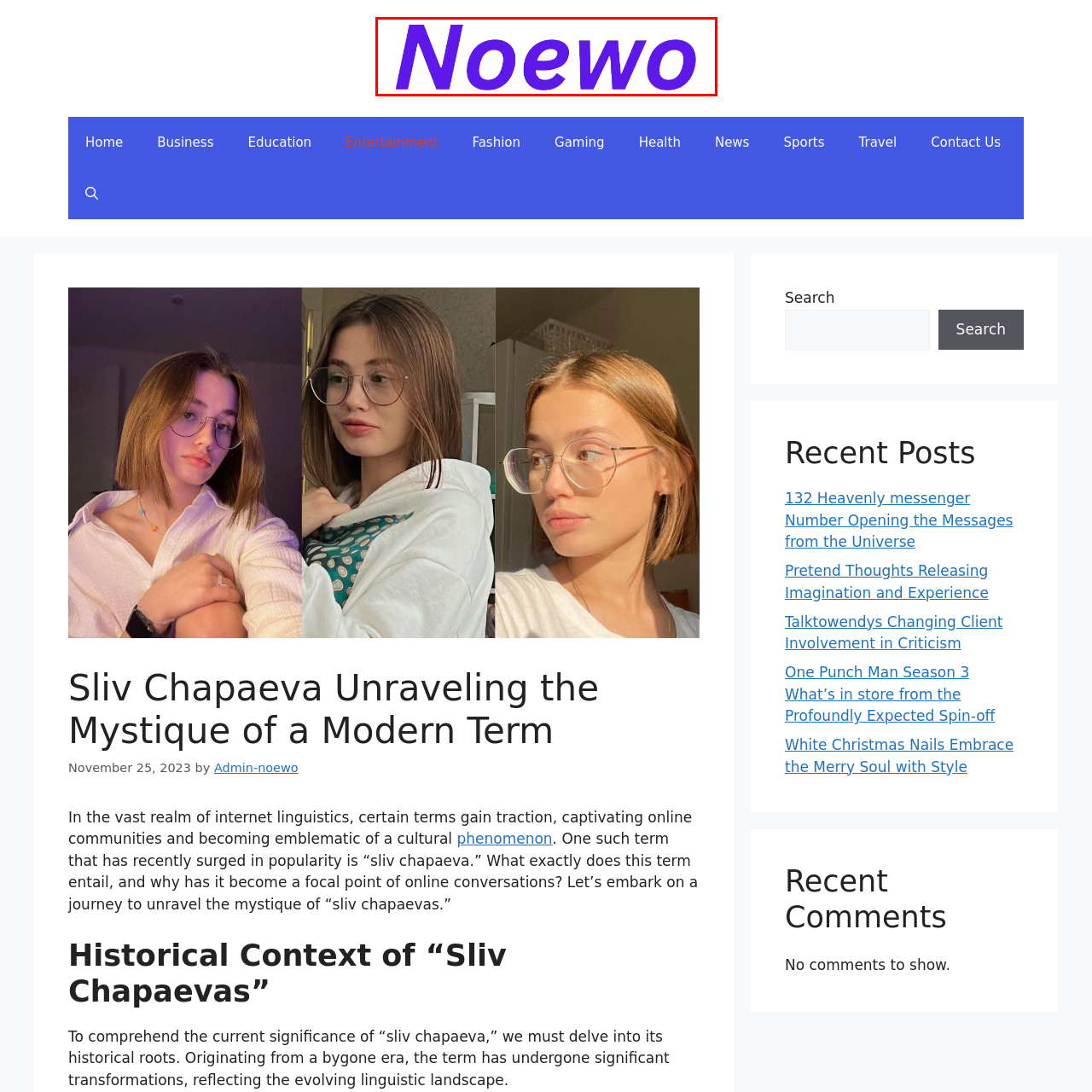What aesthetic is suggested by the use of color and typography in the design?
Inspect the image enclosed by the red bounding box and provide a detailed and comprehensive answer to the question.

The caption notes that the use of color and typography in the design suggests a contemporary aesthetic aligned with online platforms and digital culture, which implies that the design is modern and fitting for a digital environment.